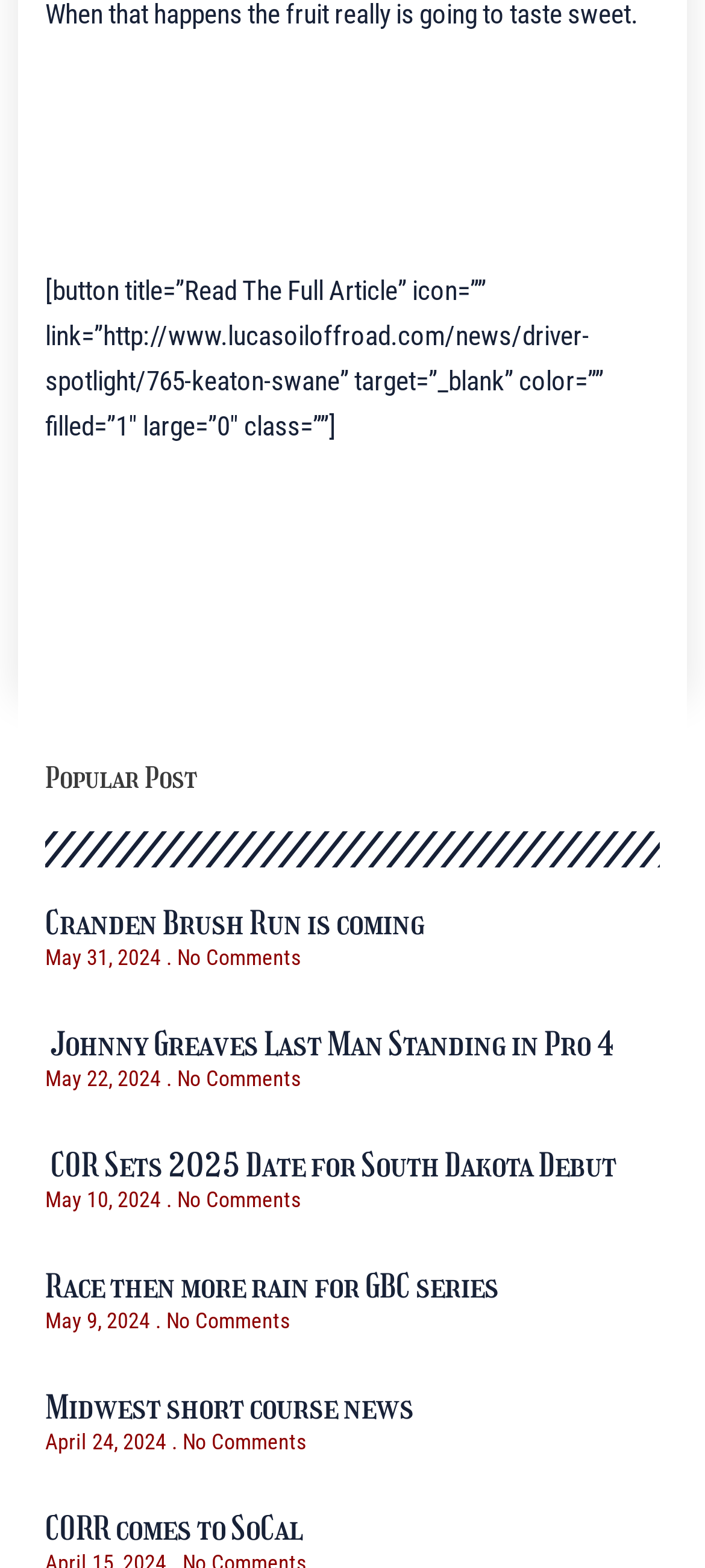Determine the bounding box coordinates for the HTML element mentioned in the following description: "Cranden Brush Run is coming". The coordinates should be a list of four floats ranging from 0 to 1, represented as [left, top, right, bottom].

[0.064, 0.576, 0.603, 0.601]